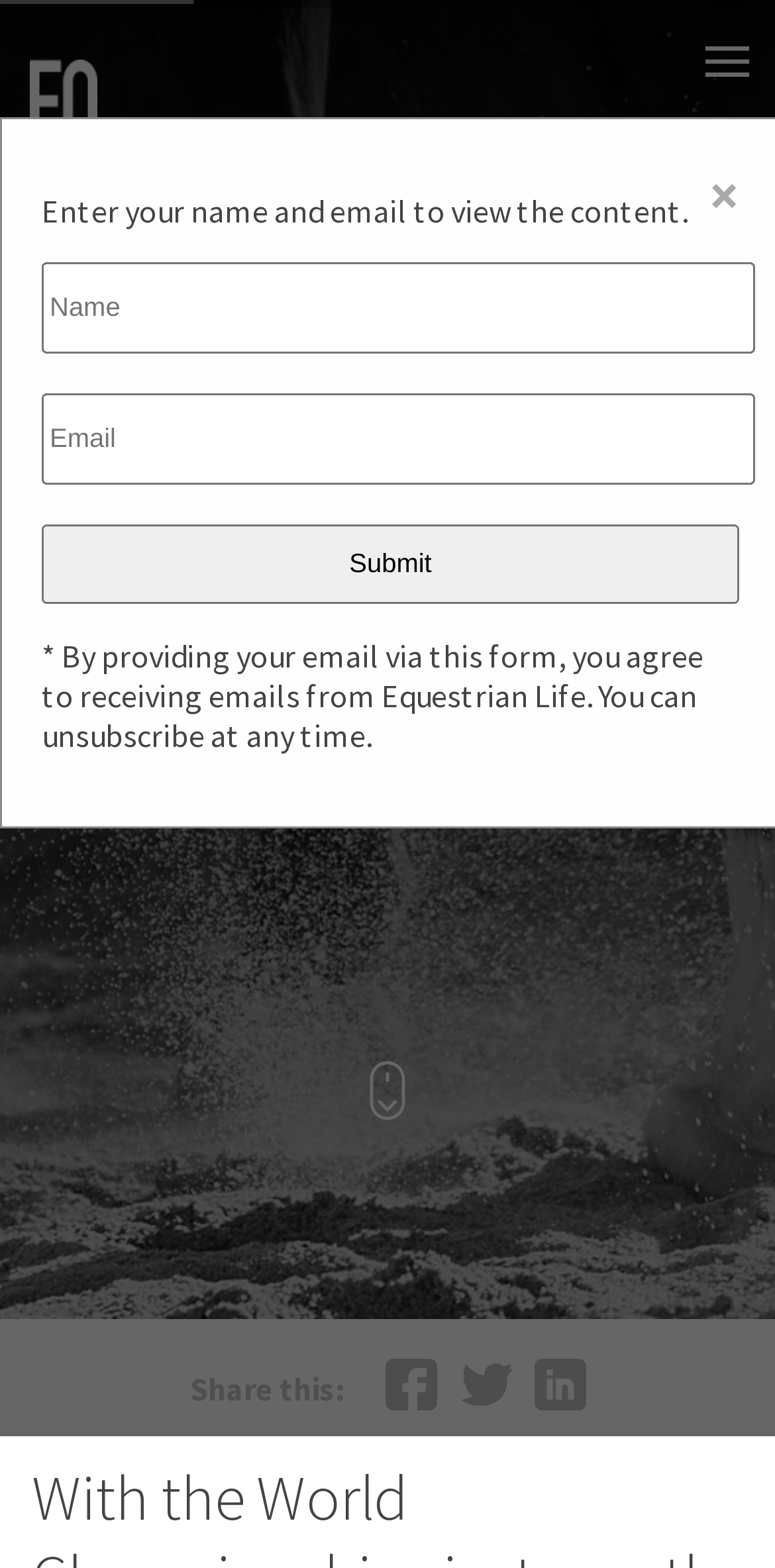What is the condition for receiving emails from Equestrian Life?
Using the visual information, respond with a single word or phrase.

Providing email via the form